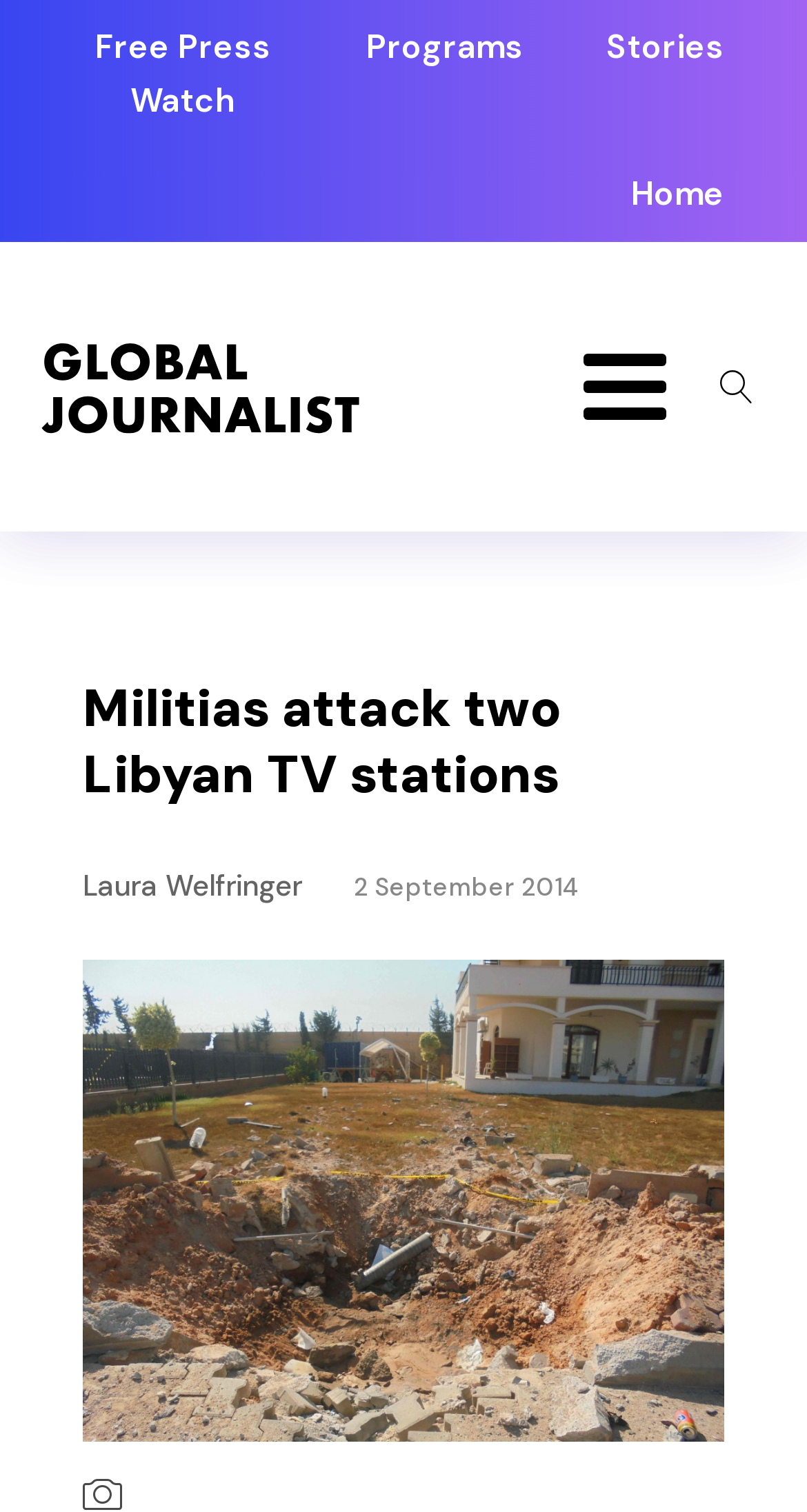How many buttons are on the webpage?
From the image, provide a succinct answer in one word or a short phrase.

1